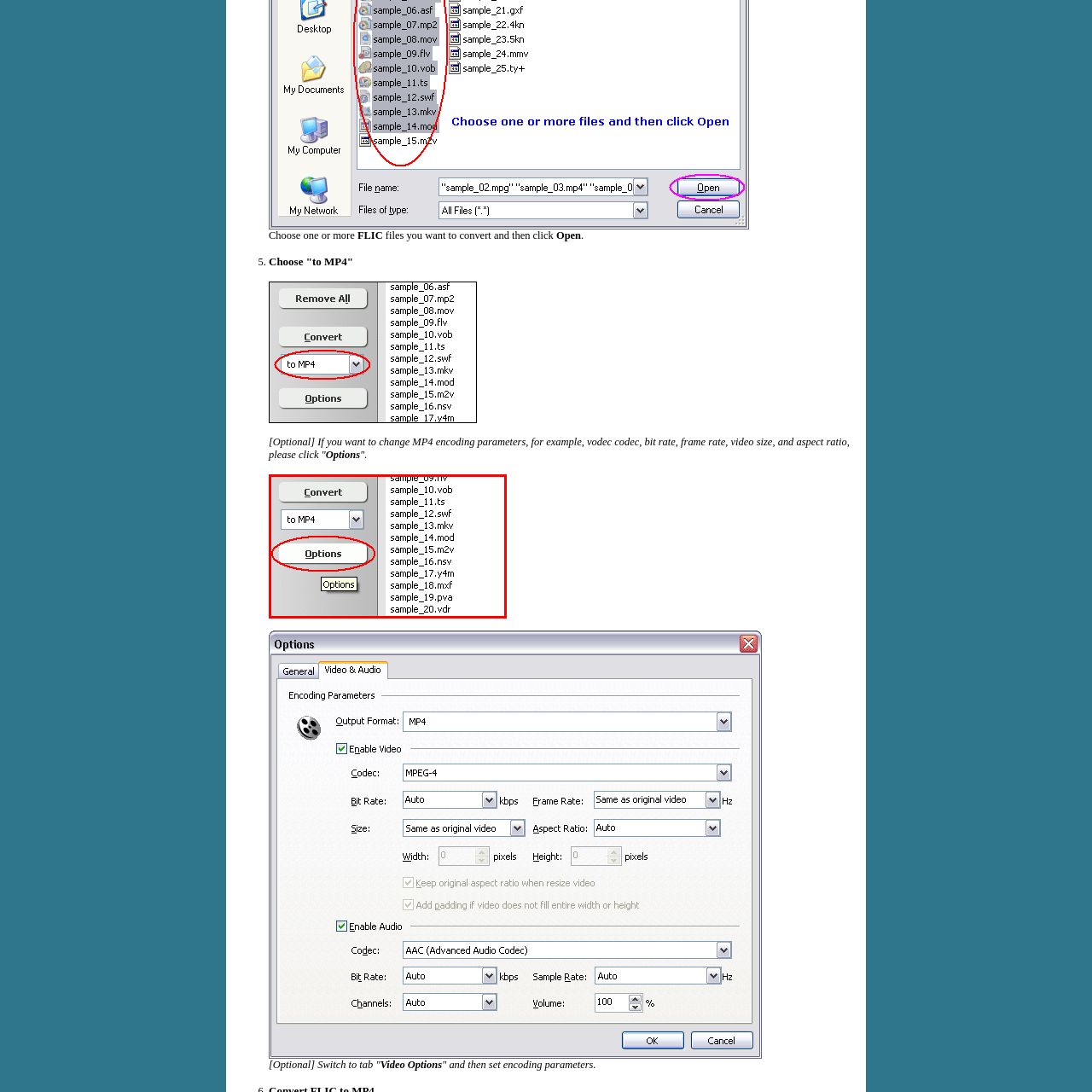Thoroughly describe the contents of the picture within the red frame.

The image illustrates a user interface element from a file conversion tool, specifically highlighting an option to convert files to MP4 format. The focus is on a prominent button labeled "Options" situated within a circular red border. This button is designed to allow users to access additional settings for configuring MP4 encoding parameters, such as video codec, bit rate, frame rate, video size, and aspect ratio. To the left of the button, there is a dropdown menu labeled "to MP4," indicating that the user is in the process of selecting this format for their file conversion. Below the dropdown, a list of sample files is displayed, suggesting that the user can choose from various input files for the conversion process. This visual setup clearly guides the user on how to proceed with customizing their file conversion experience.